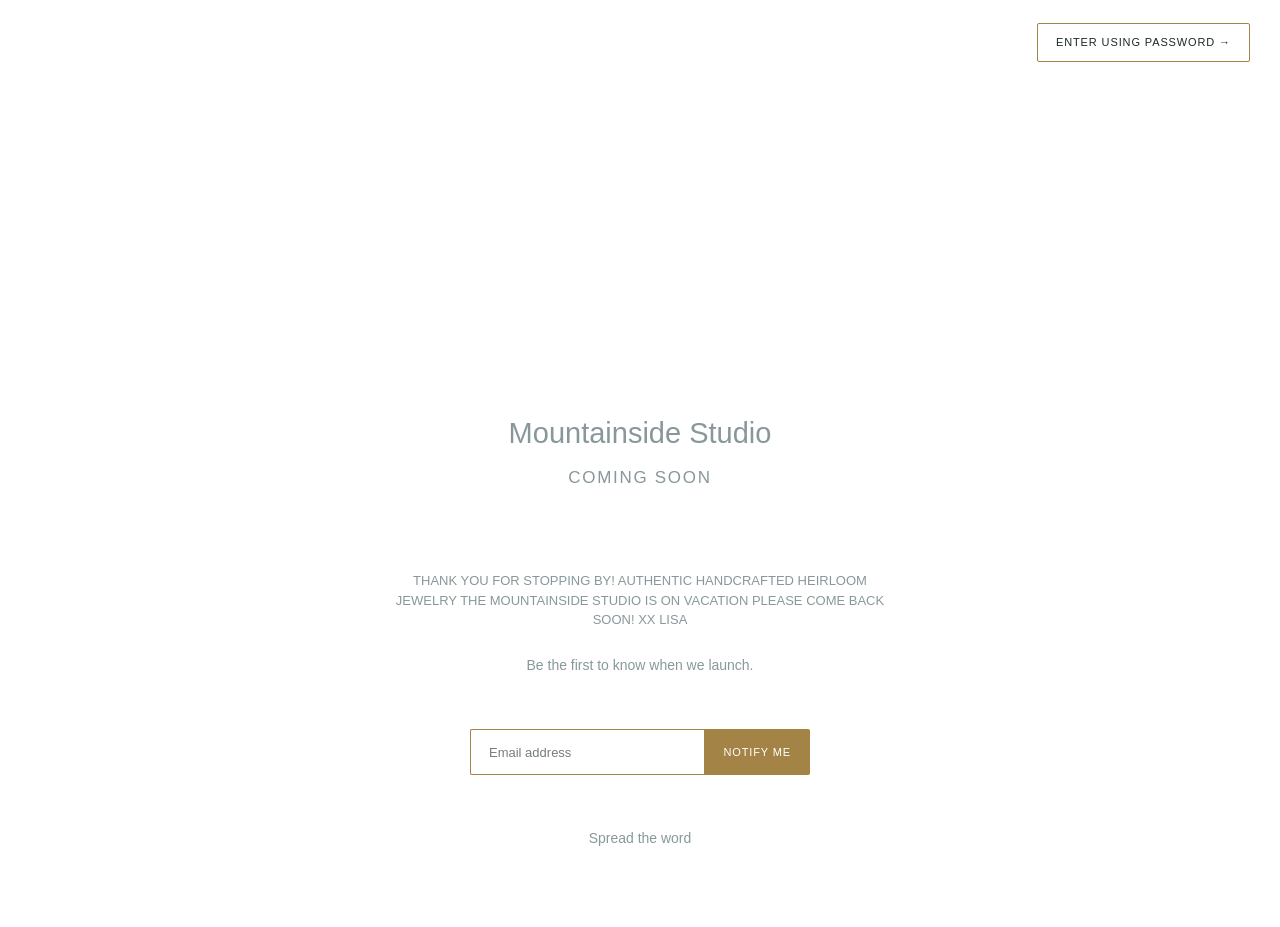Please provide a one-word or phrase answer to the question: 
What can users do to be notified when the studio launches?

Enter email address